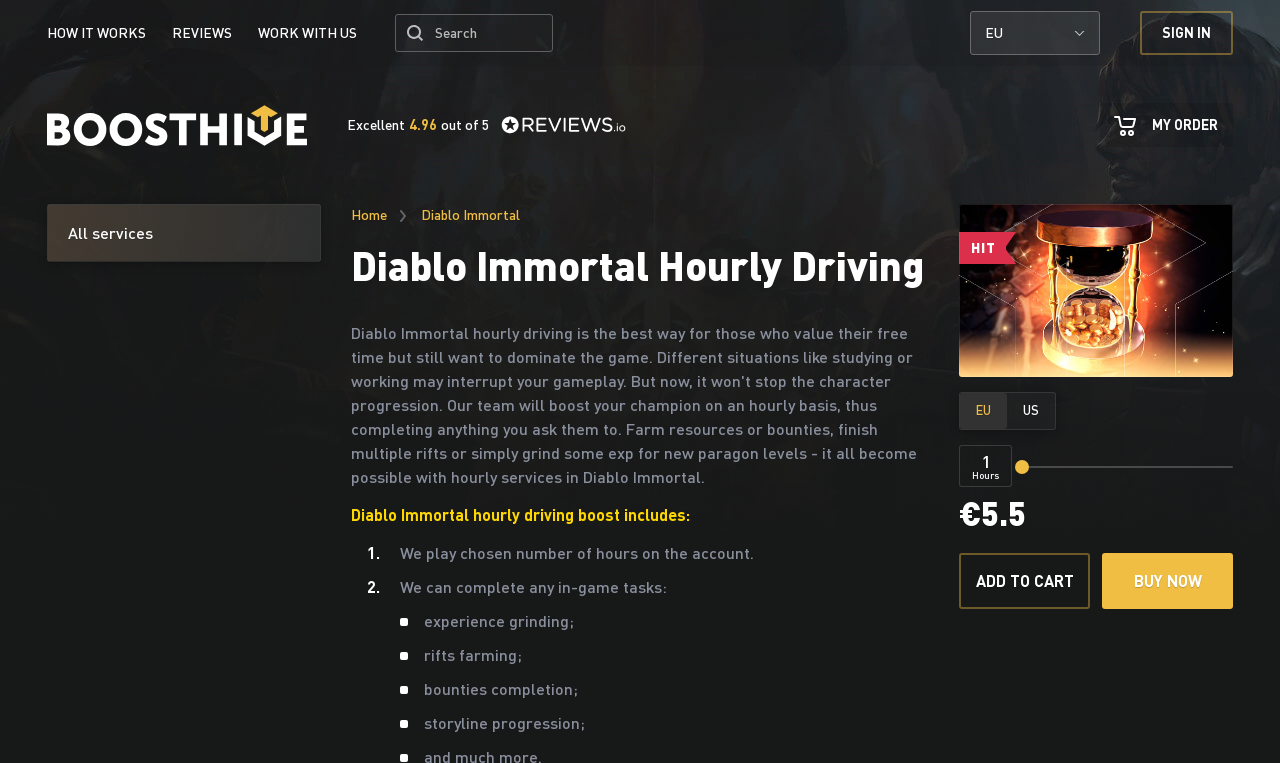What is the minimum number of hours that can be selected?
Provide a detailed and well-explained answer to the question.

I found the minimum number of hours by looking at the slider element on the webpage. The slider has a valuemin attribute set to 1, which indicates the minimum number of hours that can be selected.